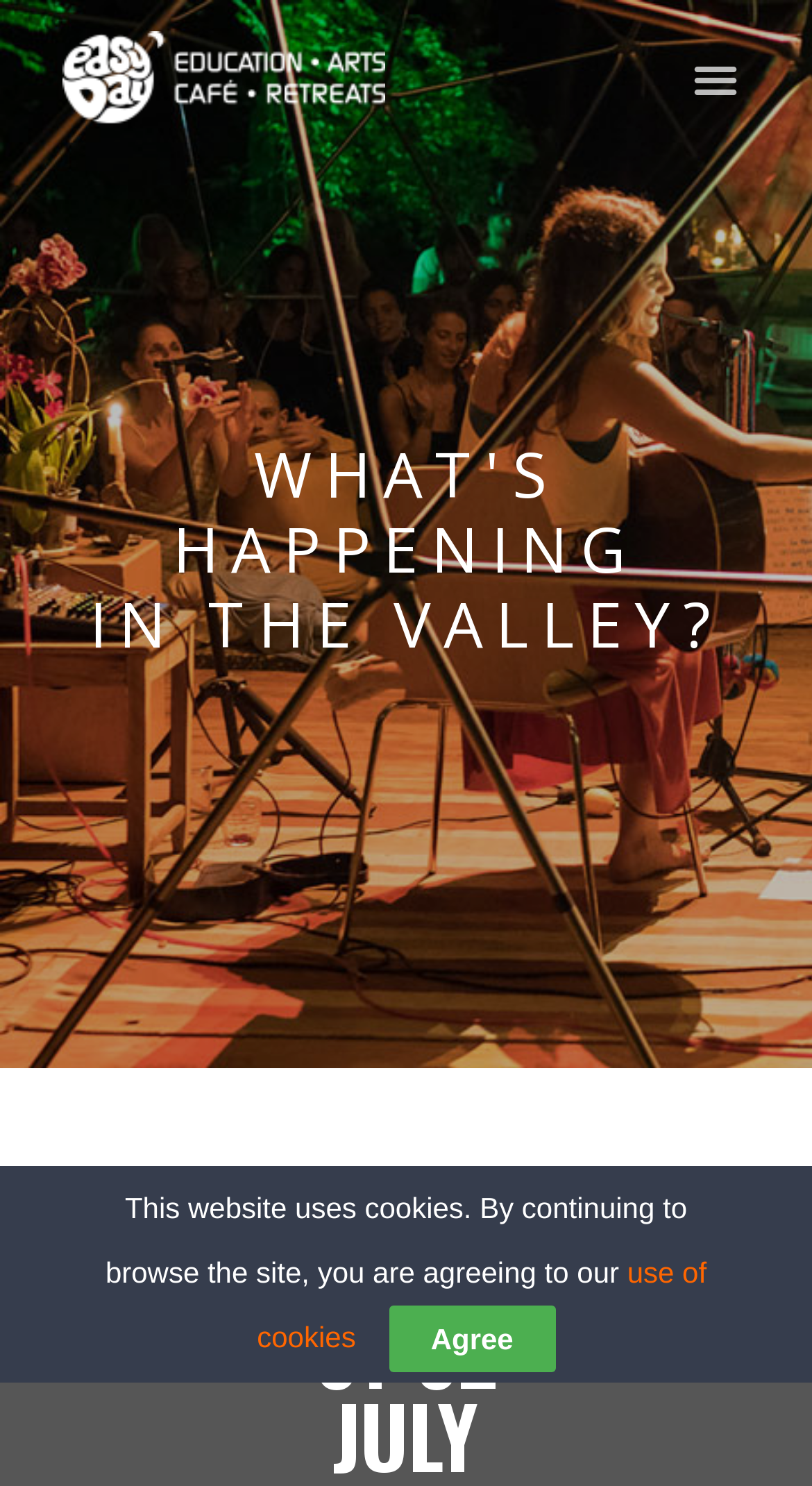Generate a thorough description of the webpage.

The webpage appears to be a program schedule page, specifically for events happening in "The Valley". At the top-left corner, there is a link with no descriptive text. On the top-right corner, there is a button labeled "Menu Toggle" which is currently not expanded. 

Below the top section, a prominent heading reads "WHAT'S HAPPENING IN THE VALLEY?" spanning almost the entire width of the page. 

Further down, another heading "UPCOMING PROGRAMMES" is displayed, also taking up a significant portion of the page width. 

At the bottom of the page, there is a notification about the website's use of cookies, stating that by continuing to browse the site, the user is agreeing to their use. This notification includes a link to learn more about the "use of cookies". Next to this notification, there is an "Agree" button.